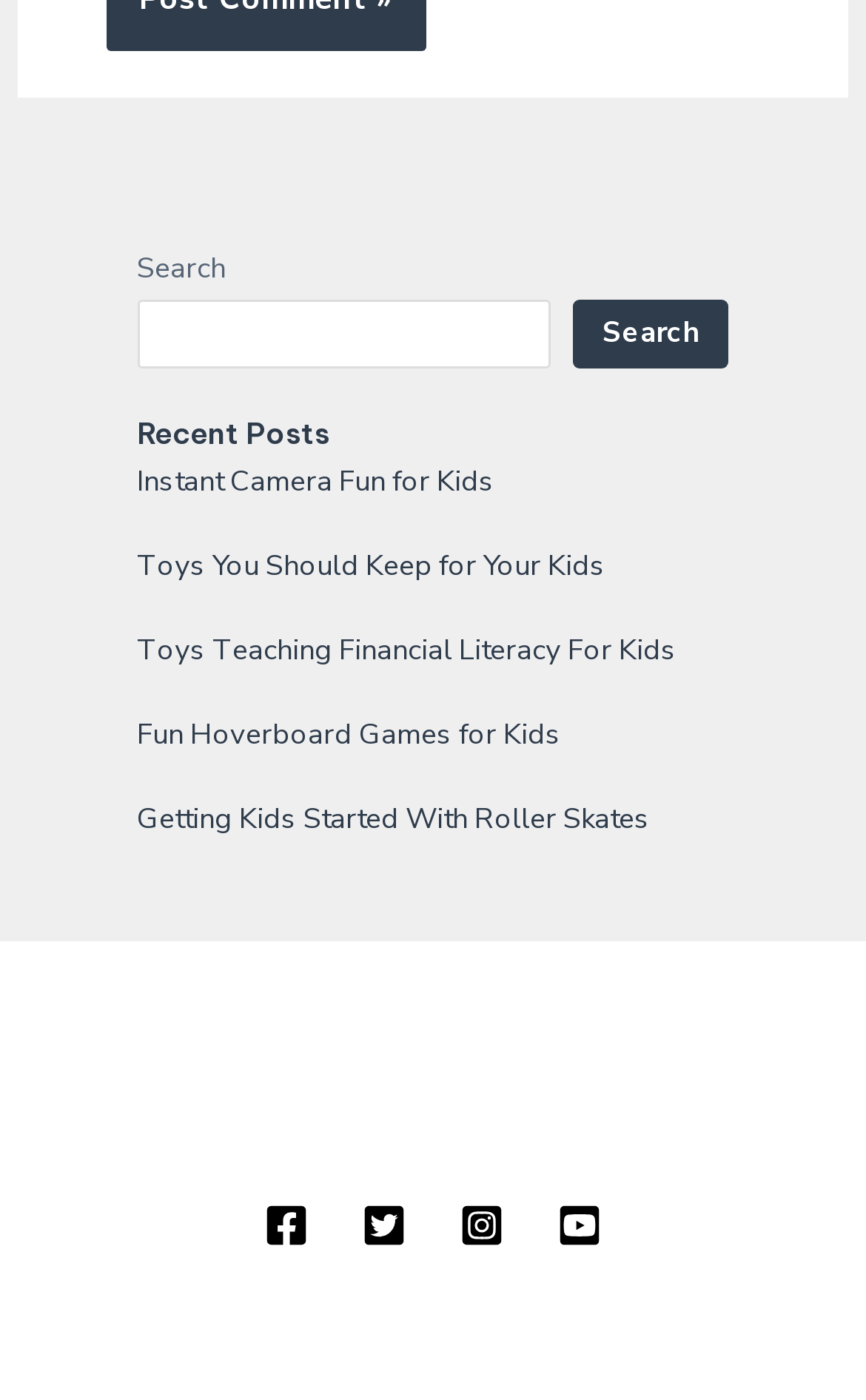What is the category of the posts listed?
Please use the image to provide a one-word or short phrase answer.

Kids and toys